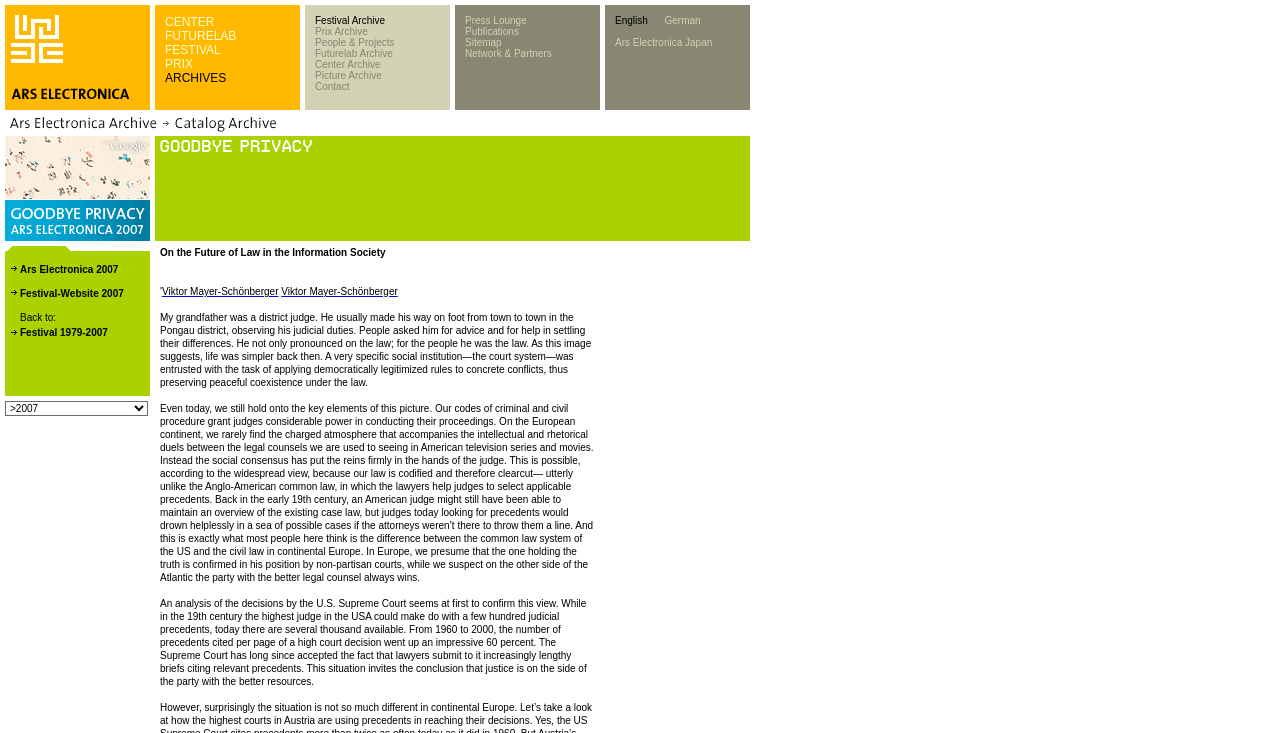What is the first link in the top navigation bar?
Look at the image and respond with a one-word or short-phrase answer.

CENTER